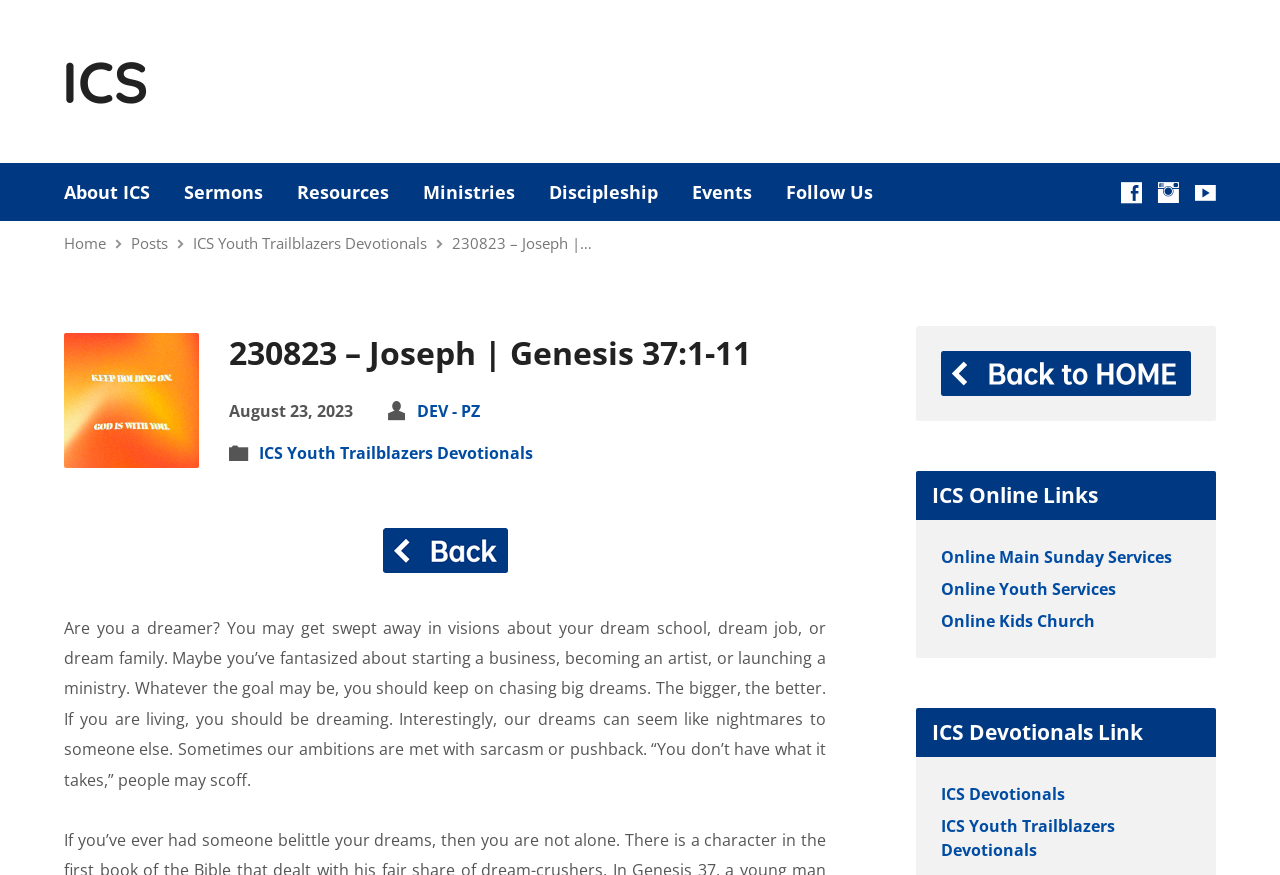What is the name of the church?
Respond with a short answer, either a single word or a phrase, based on the image.

International Church of Shanghai